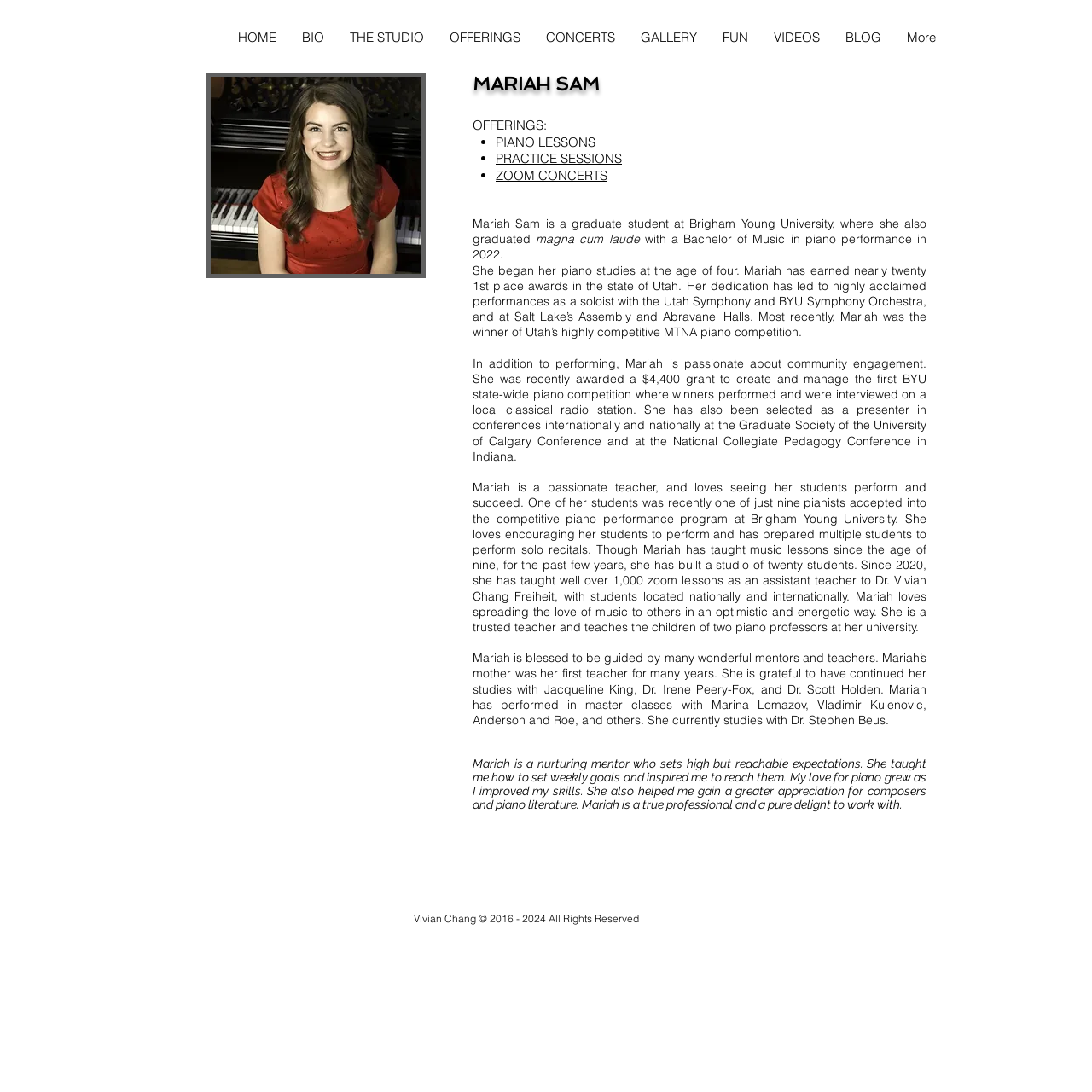Given the element description parent_node: Cybersecurity, predict the bounding box coordinates for the UI element in the webpage screenshot. The format should be (top-left x, top-left y, bottom-right x, bottom-right y), and the values should be between 0 and 1.

None